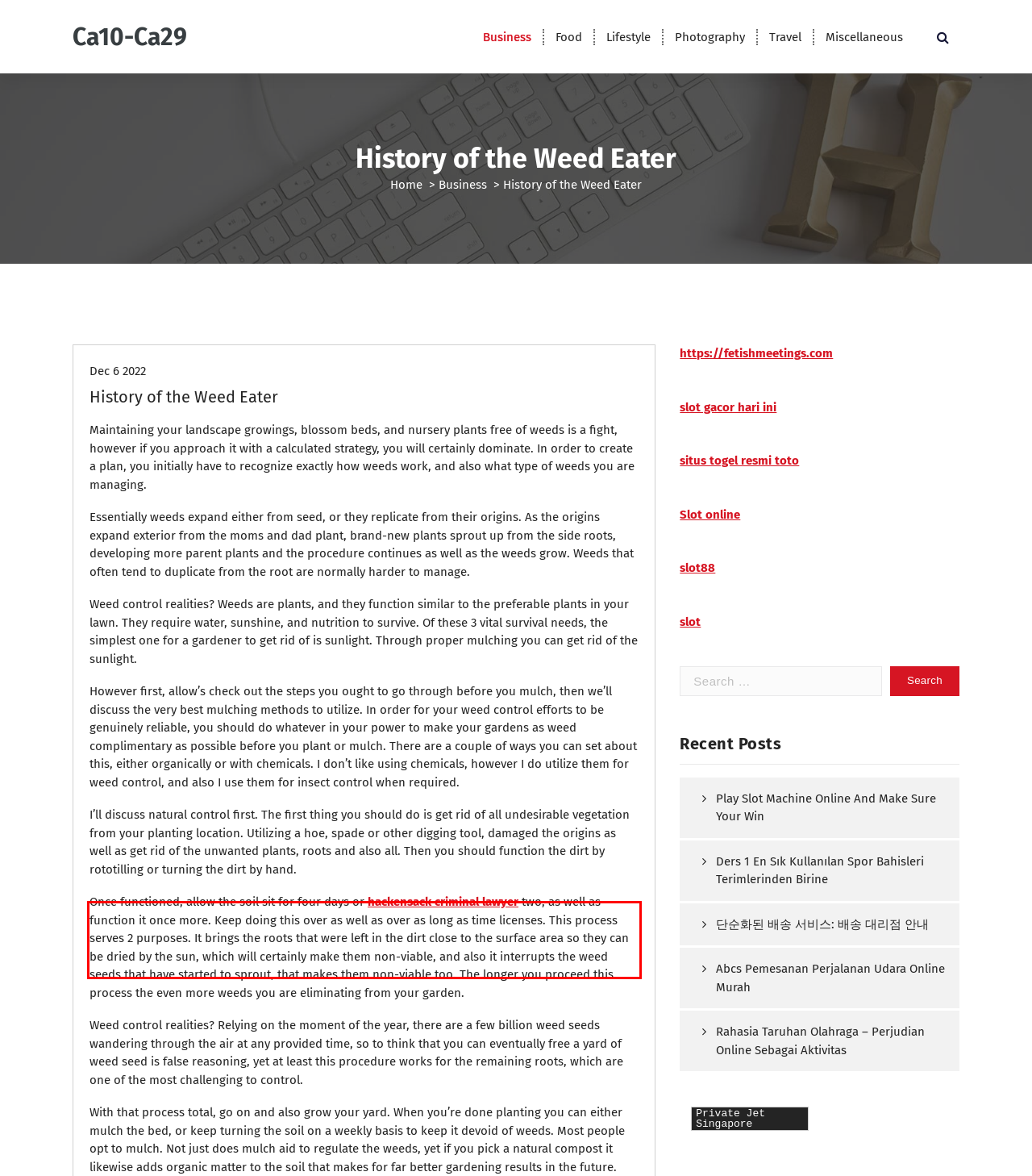Within the screenshot of the webpage, locate the red bounding box and use OCR to identify and provide the text content inside it.

I’ll discuss natural control first. The first thing you should do is get rid of all undesirable vegetation from your planting location. Utilizing a hoe, spade or other digging tool, damaged the origins as well as get rid of the unwanted plants, roots and also all. Then you should function the dirt by rototilling or turning the dirt by hand.